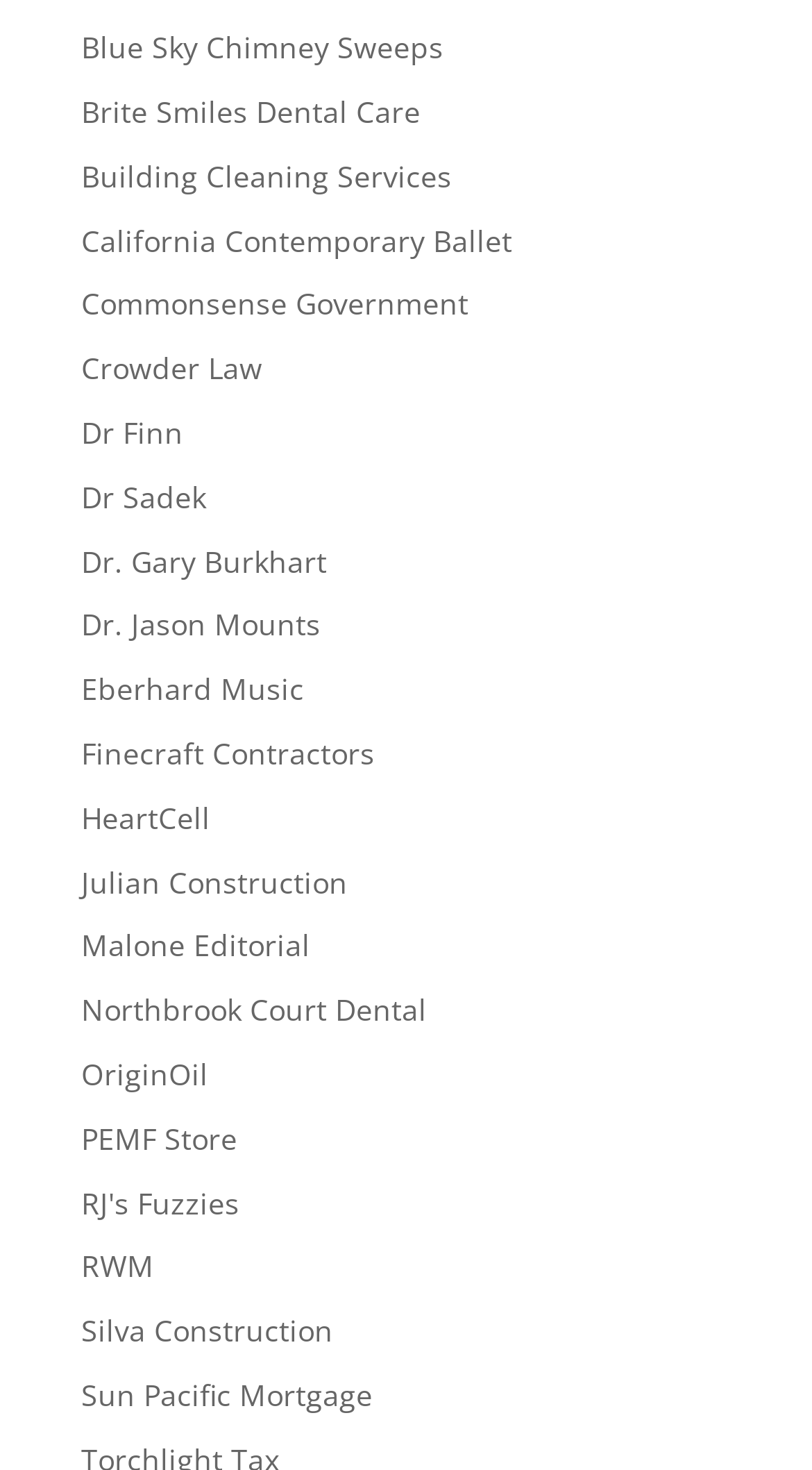Answer the question below using just one word or a short phrase: 
Do all links on this webpage have similar widths?

Yes